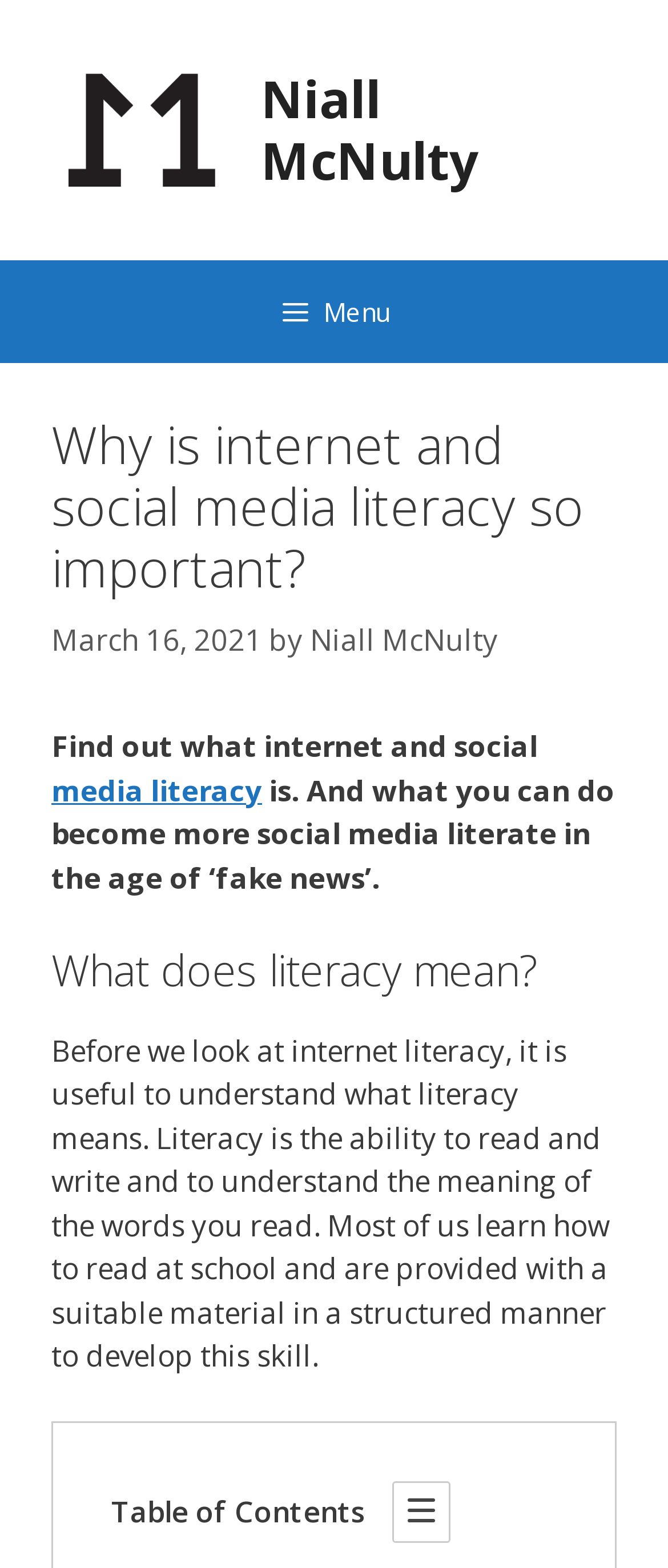What is the topic of the article?
Refer to the image and provide a detailed answer to the question.

The topic of the article can be inferred by reading the title and the introductory paragraph of the article. The title mentions 'internet and social media literacy' and the introductory paragraph explains what it means, indicating that the article is about this topic.